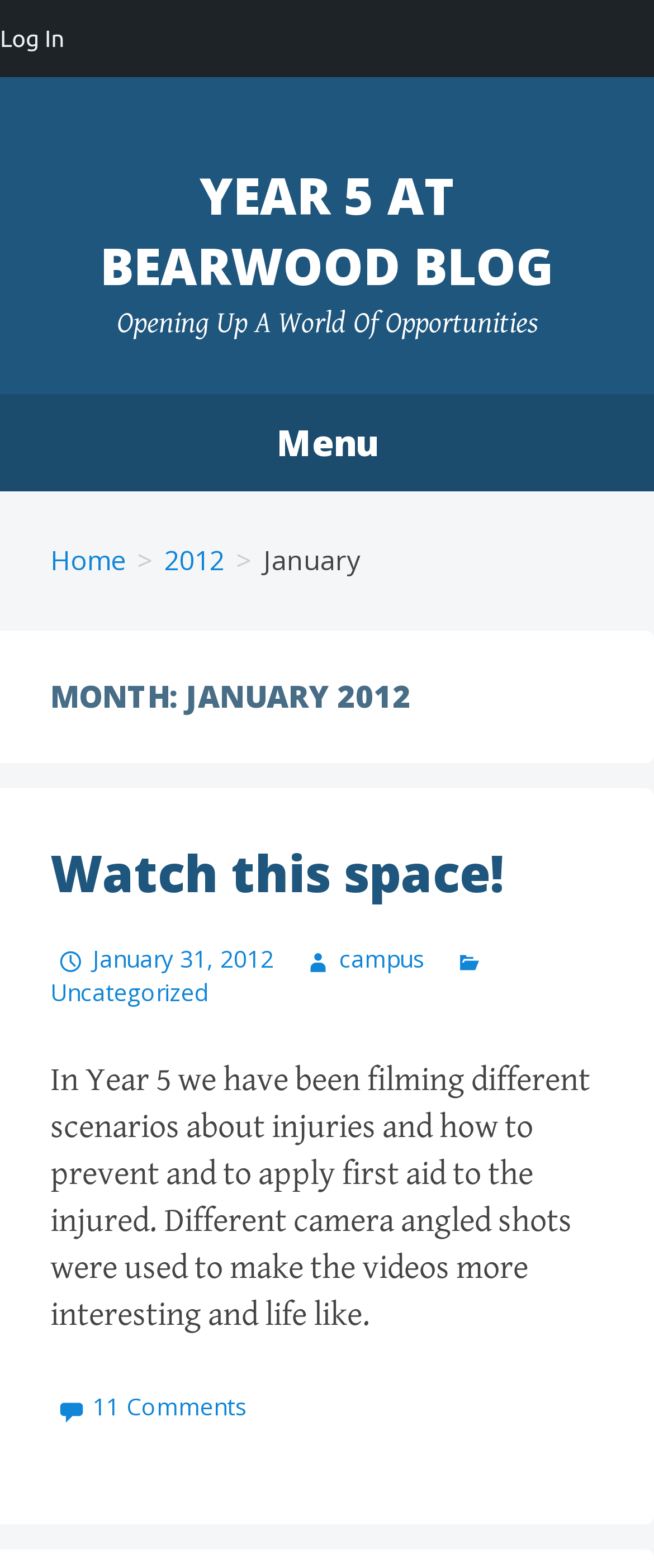Could you indicate the bounding box coordinates of the region to click in order to complete this instruction: "Read the 'Watch this space!' article".

[0.077, 0.535, 0.772, 0.578]